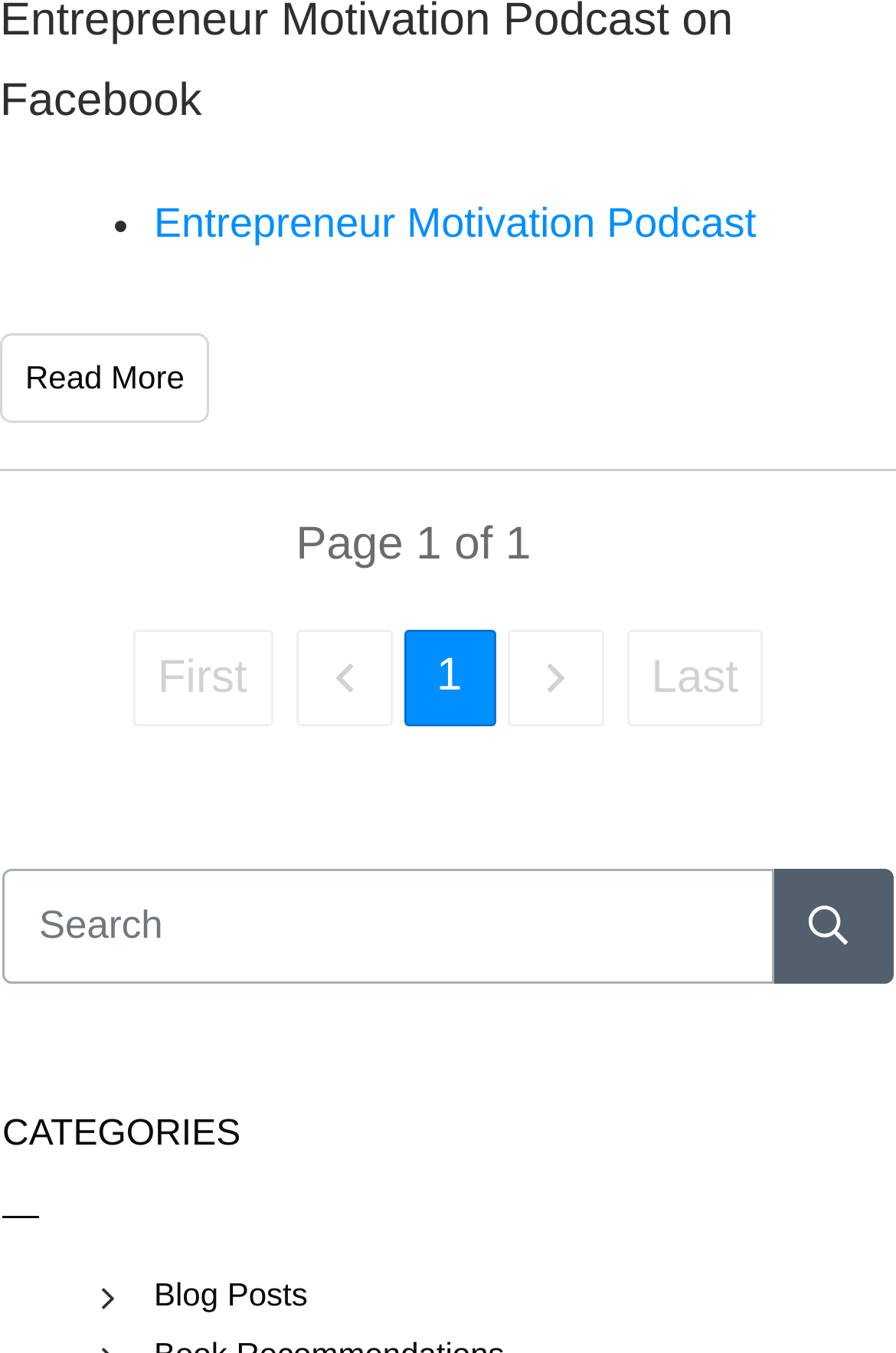Provide a brief response to the question below using one word or phrase:
What is the text of the heading below the search bar?

CATEGORIES